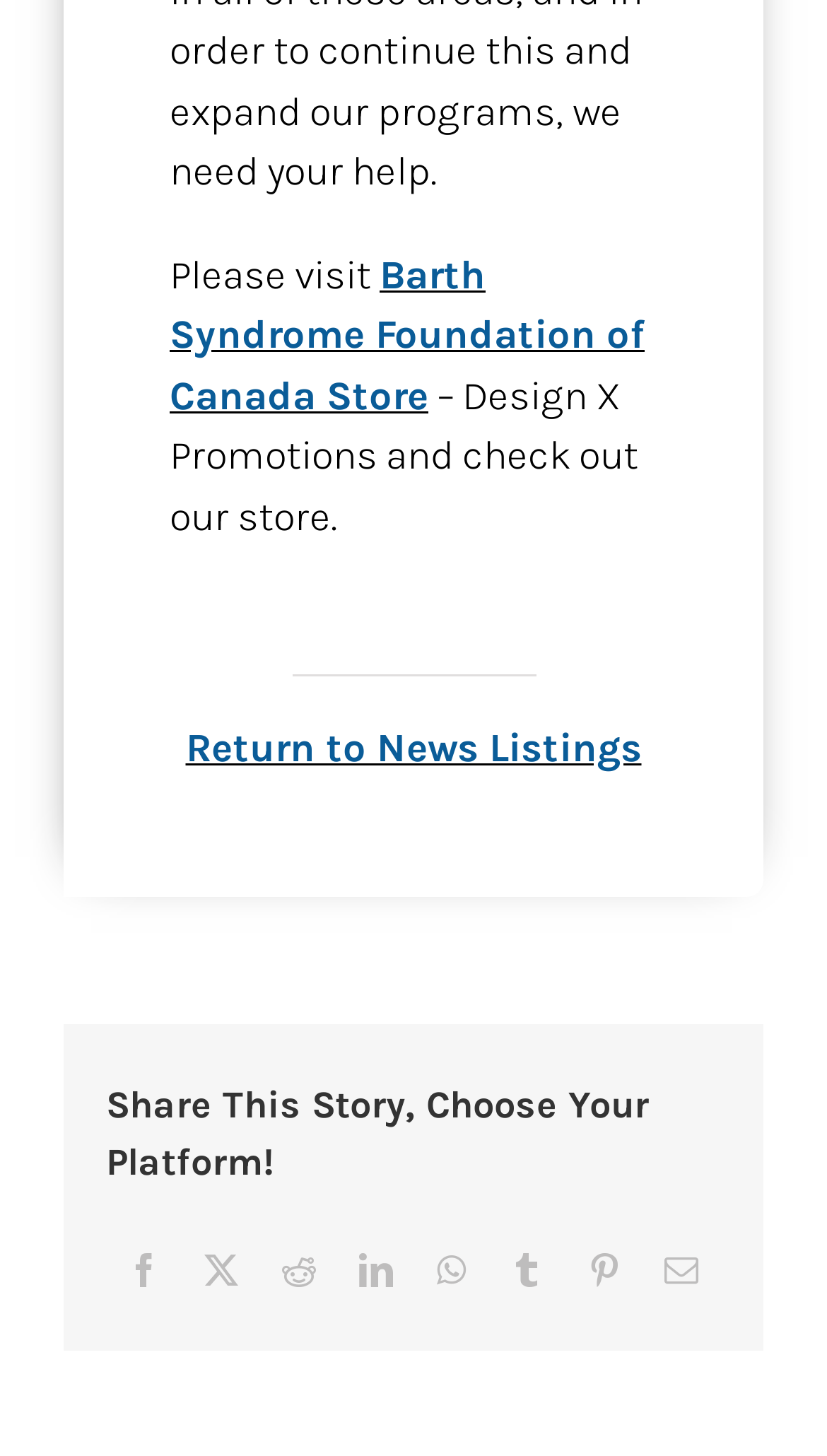Determine the bounding box coordinates for the clickable element required to fulfill the instruction: "Check out the store". Provide the coordinates as four float numbers between 0 and 1, i.e., [left, top, right, bottom].

[0.205, 0.256, 0.772, 0.371]